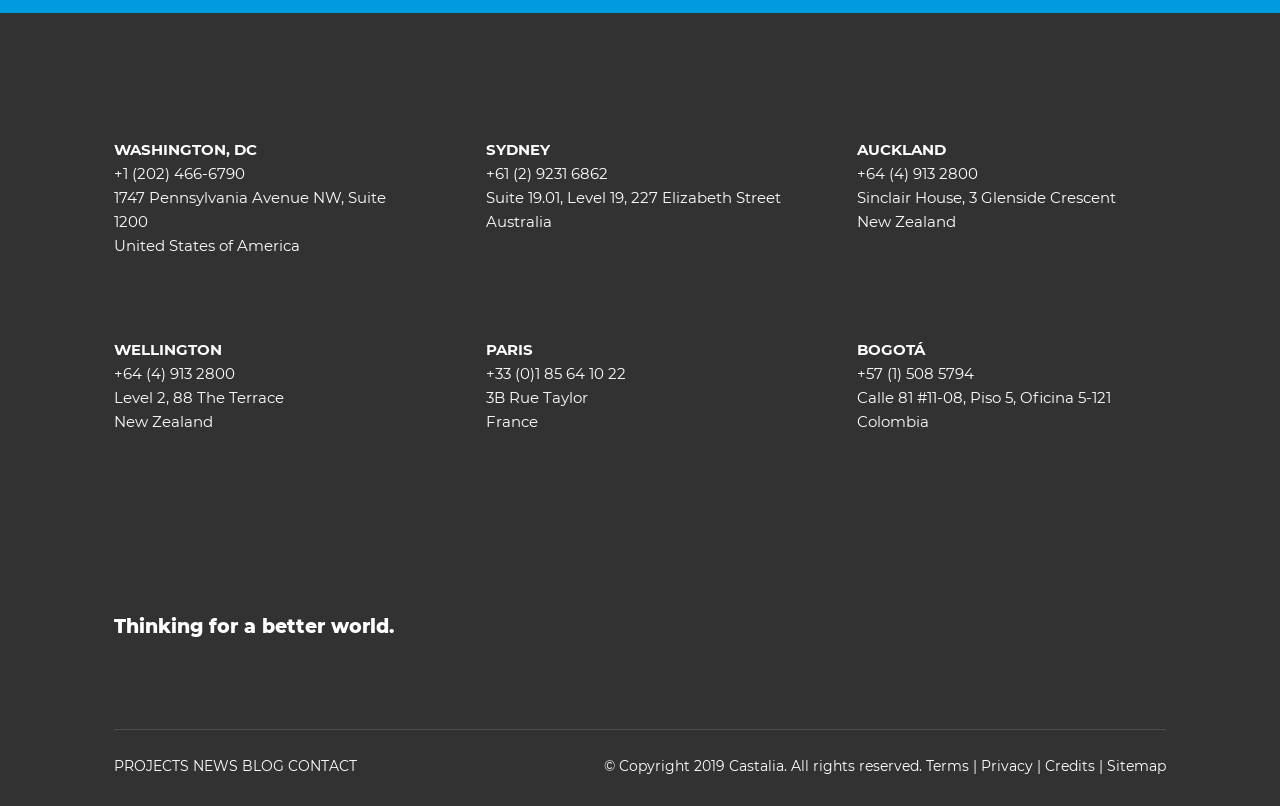Please specify the bounding box coordinates of the clickable region to carry out the following instruction: "Read BLOG". The coordinates should be four float numbers between 0 and 1, in the format [left, top, right, bottom].

[0.189, 0.939, 0.222, 0.961]